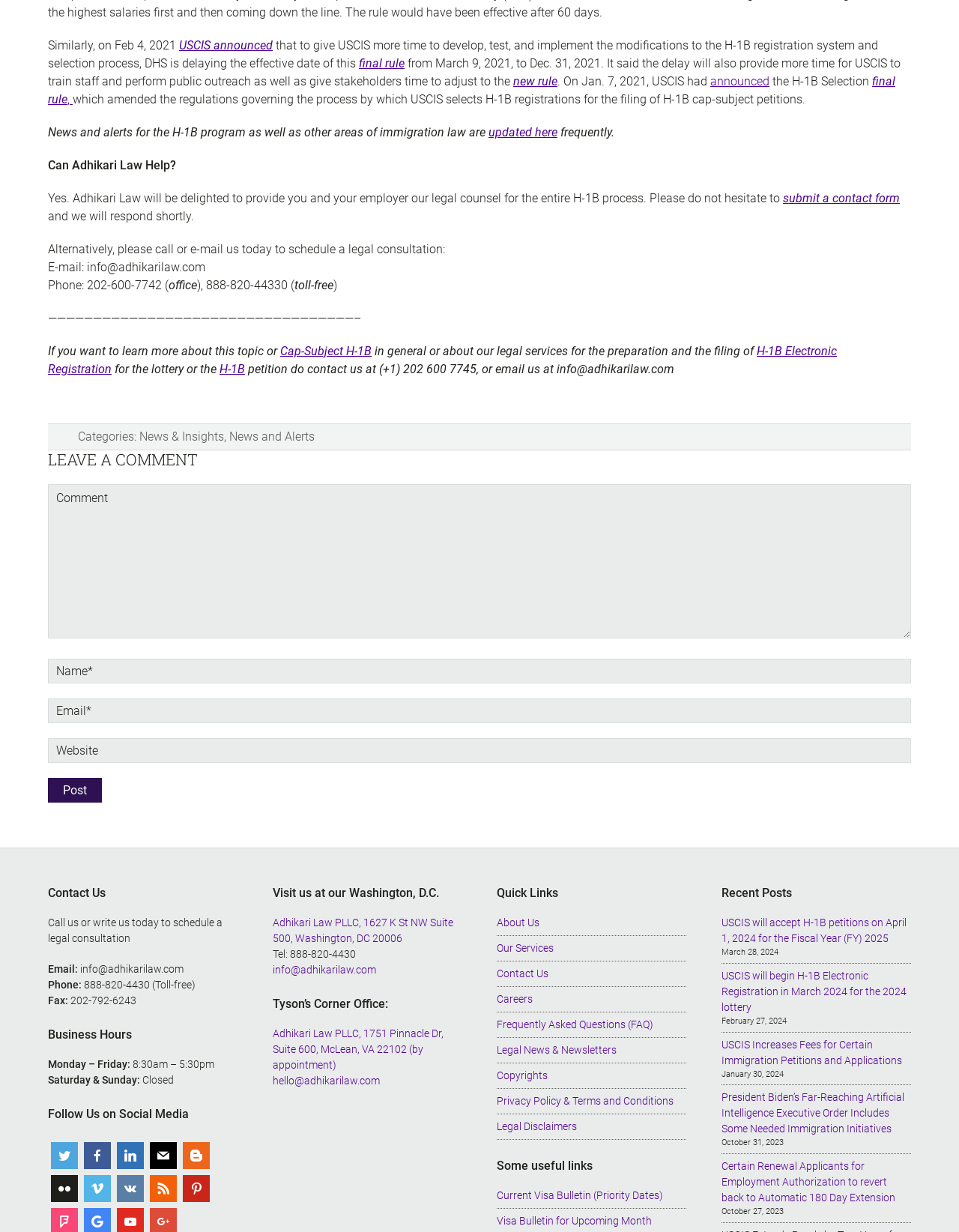Identify the bounding box coordinates of the region that needs to be clicked to carry out this instruction: "Click the 'Post' button". Provide these coordinates as four float numbers ranging from 0 to 1, i.e., [left, top, right, bottom].

[0.05, 0.631, 0.106, 0.651]